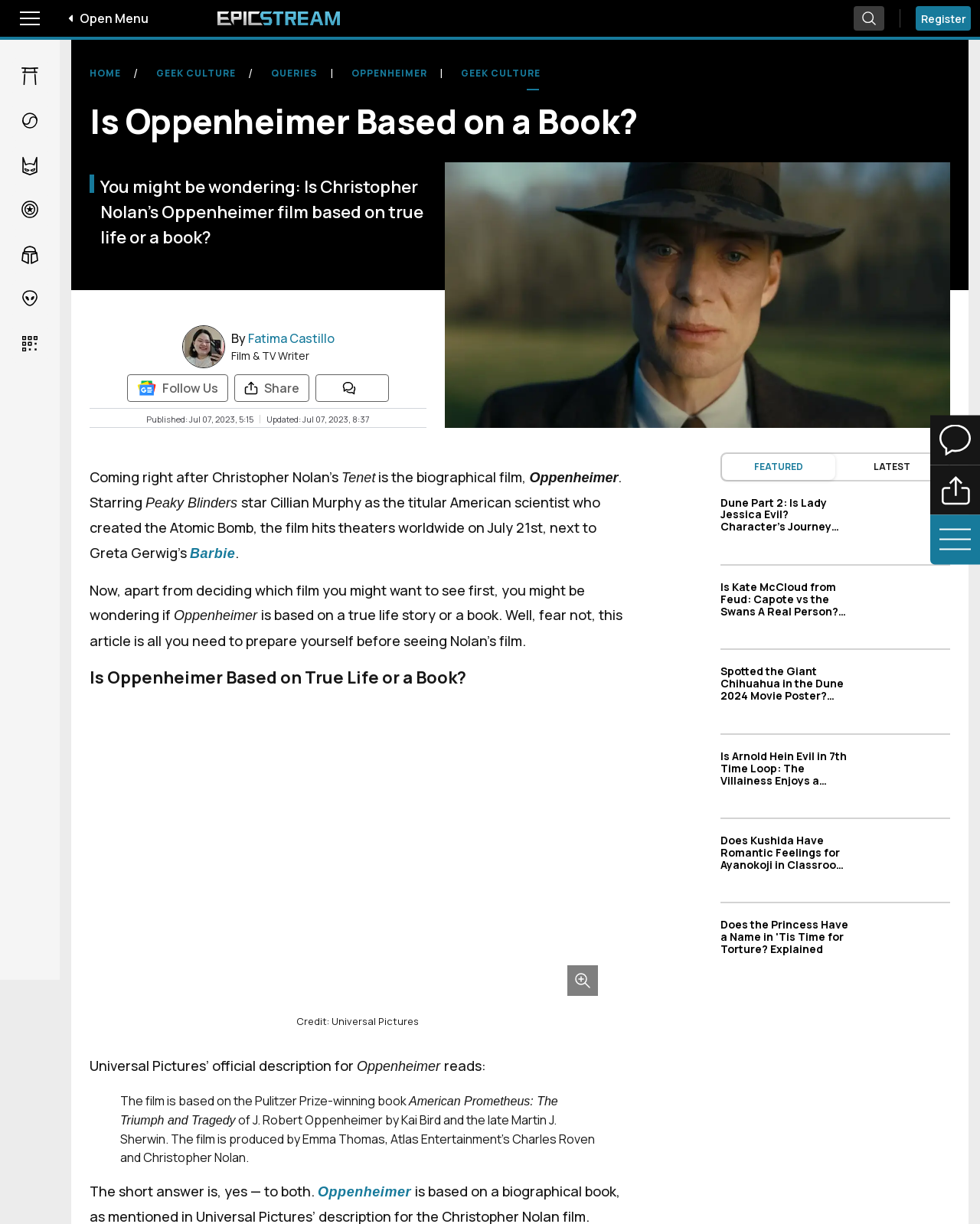Identify the bounding box coordinates of the area you need to click to perform the following instruction: "Share the article".

[0.239, 0.306, 0.316, 0.328]